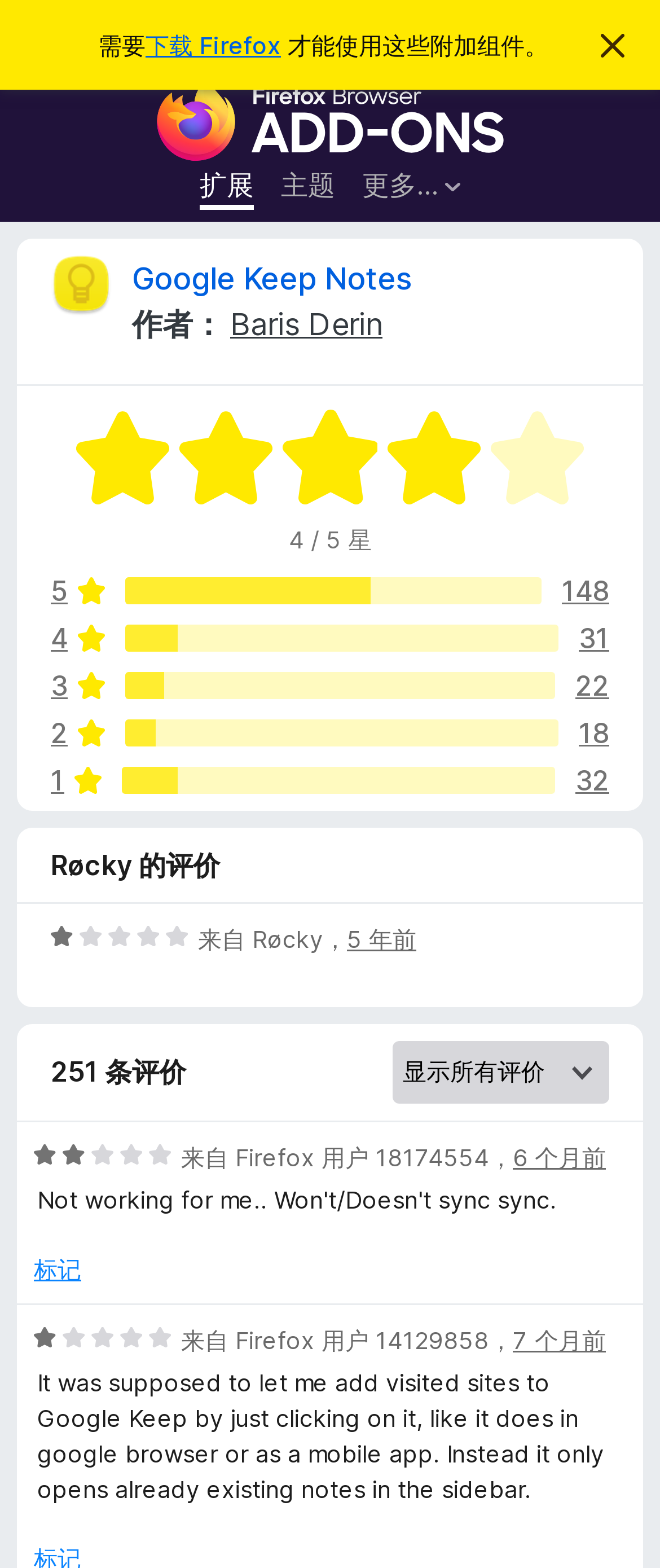Determine the main headline of the webpage and provide its text.

Google Keep Notes 的评价